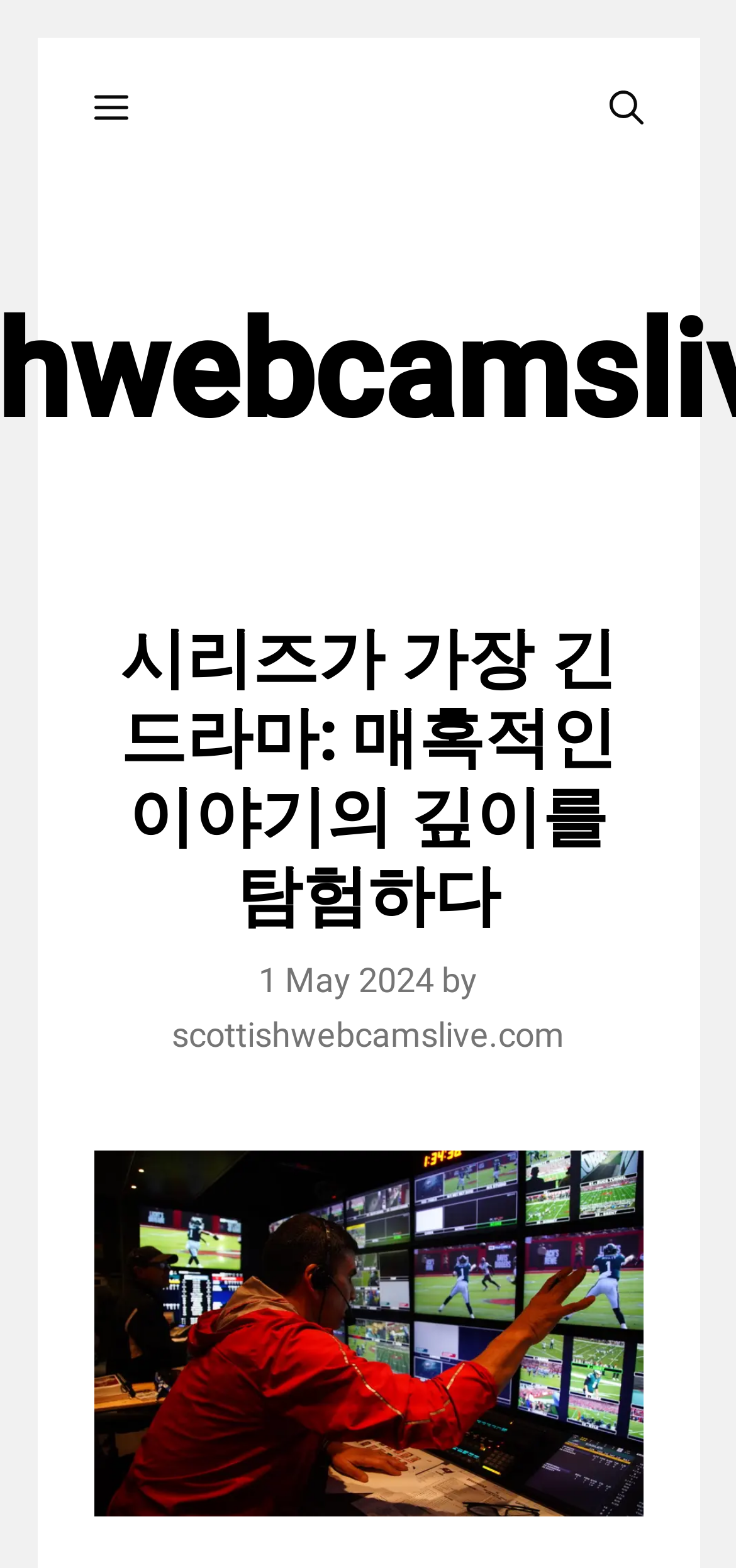What is the purpose of the 'Menu' button?
With the help of the image, please provide a detailed response to the question.

I determined the answer by analyzing the button element's description, which is 'Menu' and its attribute 'controls: generate-slideout-menu'. This suggests that the button is used to open a slide-out menu.